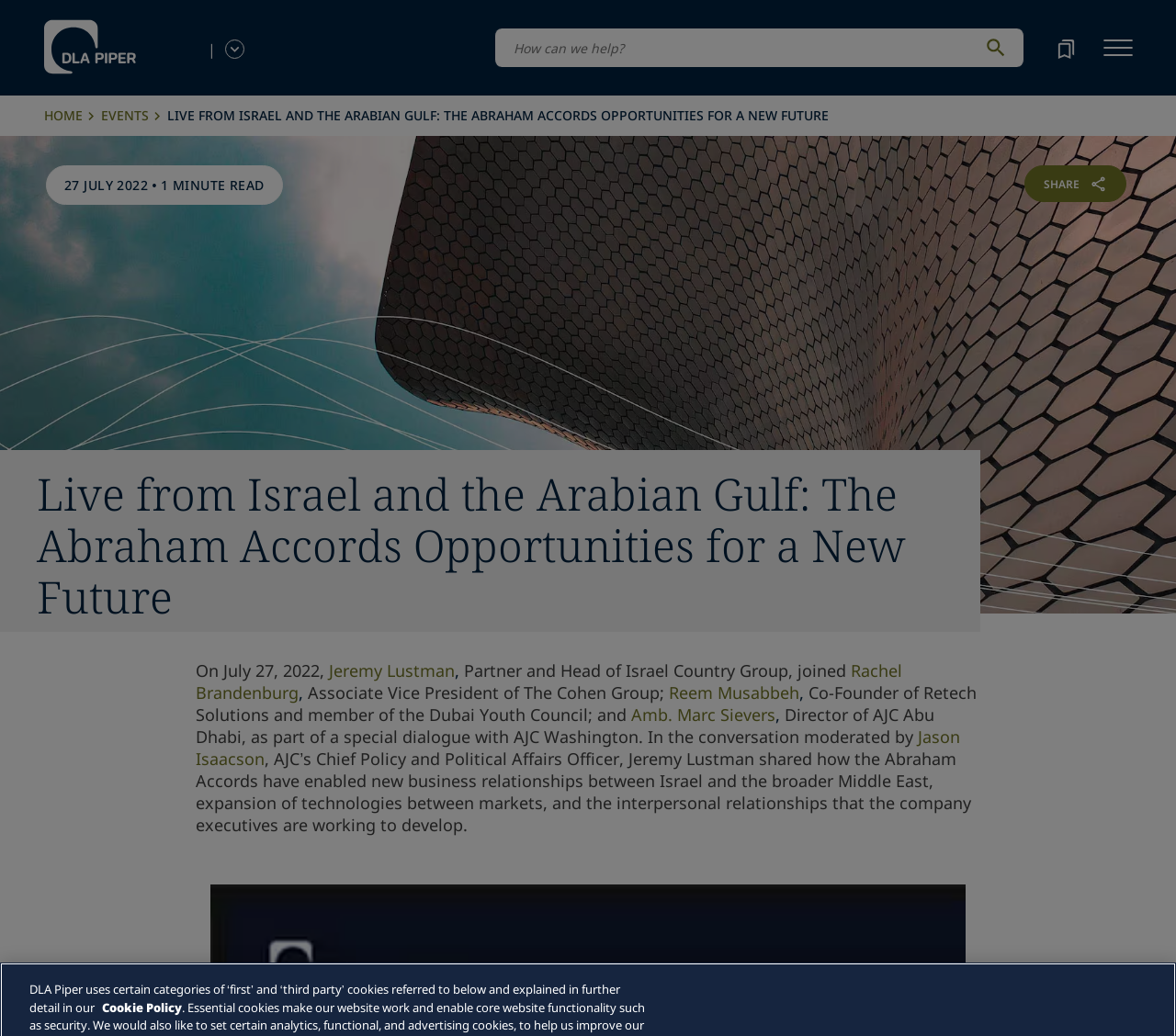Specify the bounding box coordinates of the area that needs to be clicked to achieve the following instruction: "View the event details".

[0.142, 0.103, 0.705, 0.12]